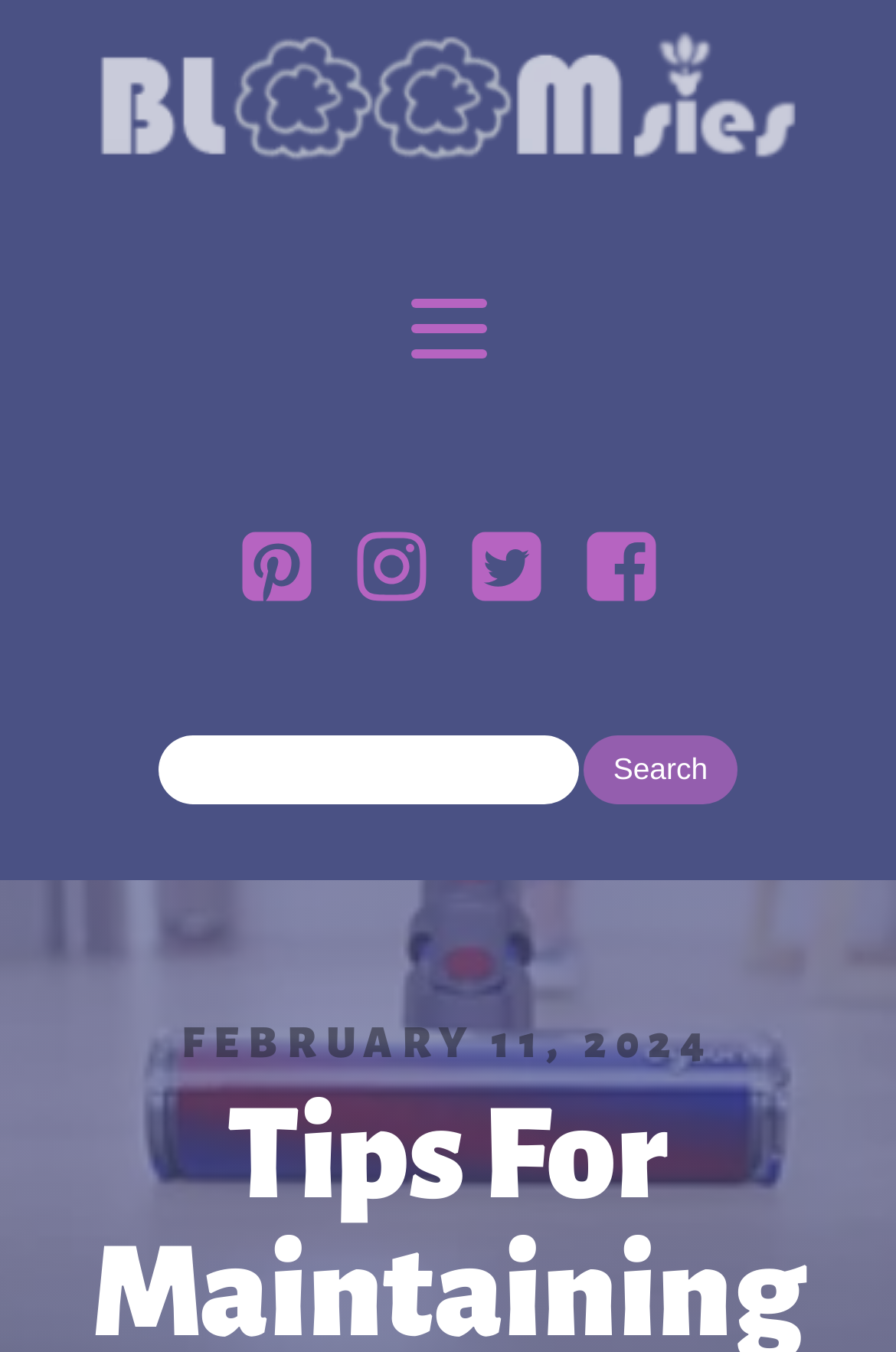What is the date displayed on the webpage? Refer to the image and provide a one-word or short phrase answer.

FEBRUARY 11, 2024